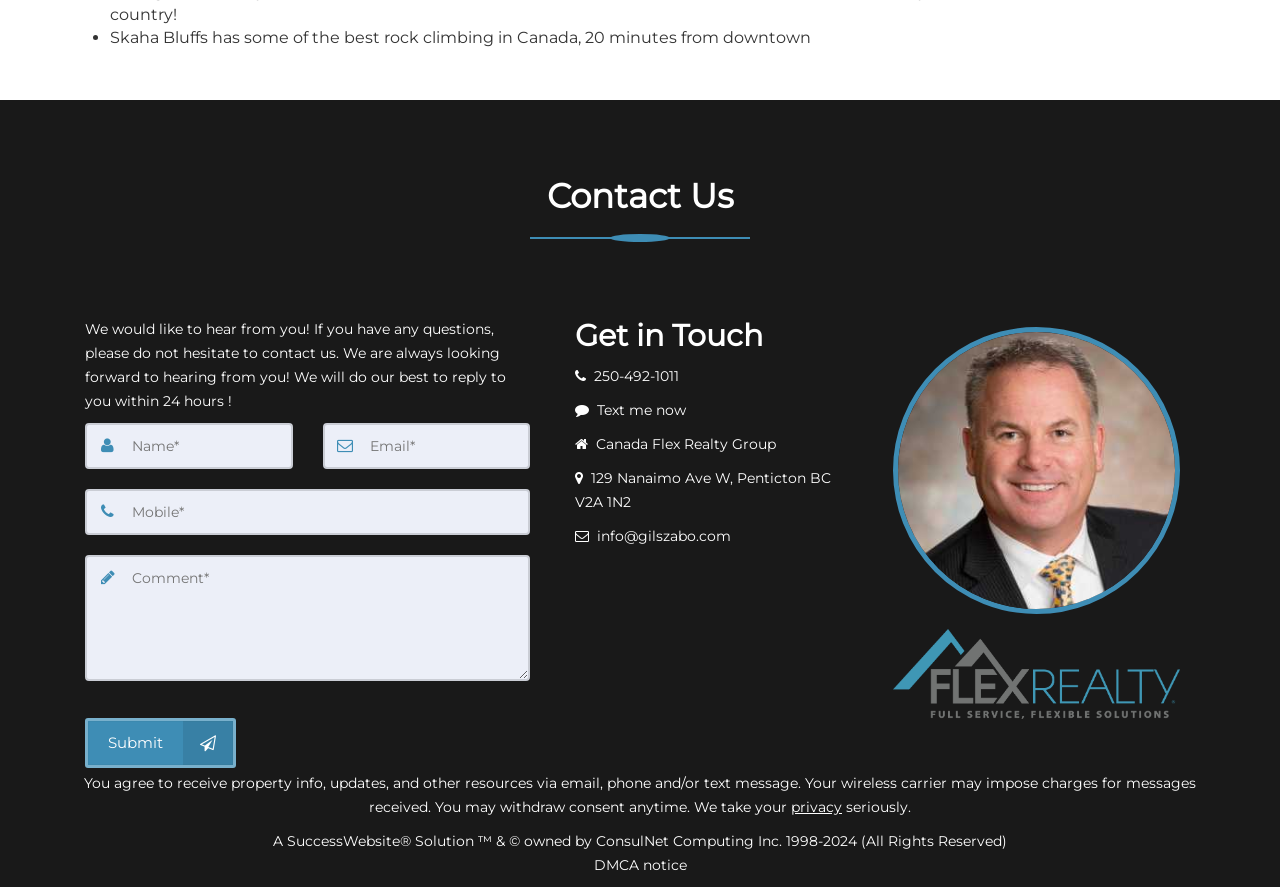Answer the question using only a single word or phrase: 
What is the phone number to call the agent?

250-492-1011